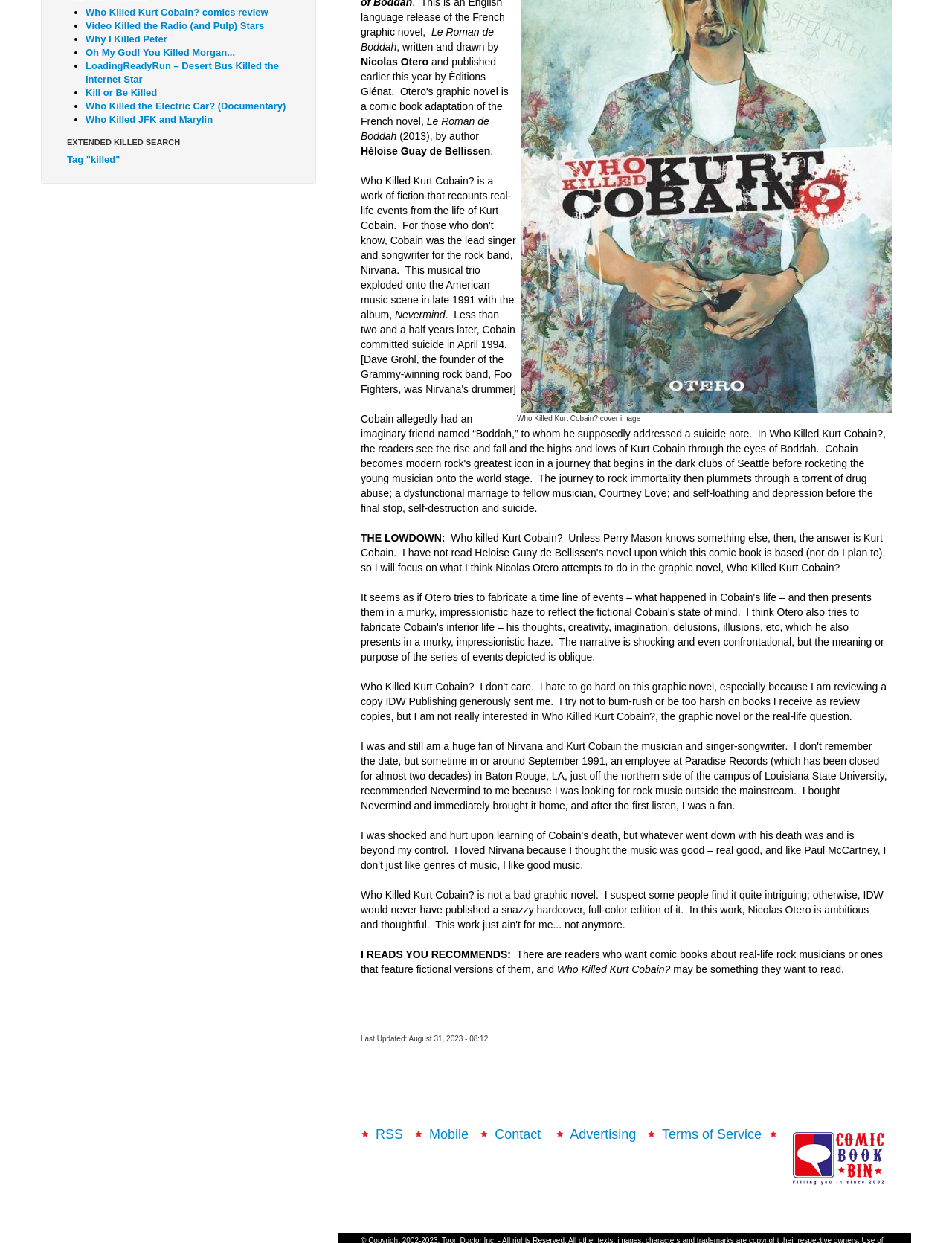Using the provided element description "Contact", determine the bounding box coordinates of the UI element.

[0.52, 0.907, 0.572, 0.919]